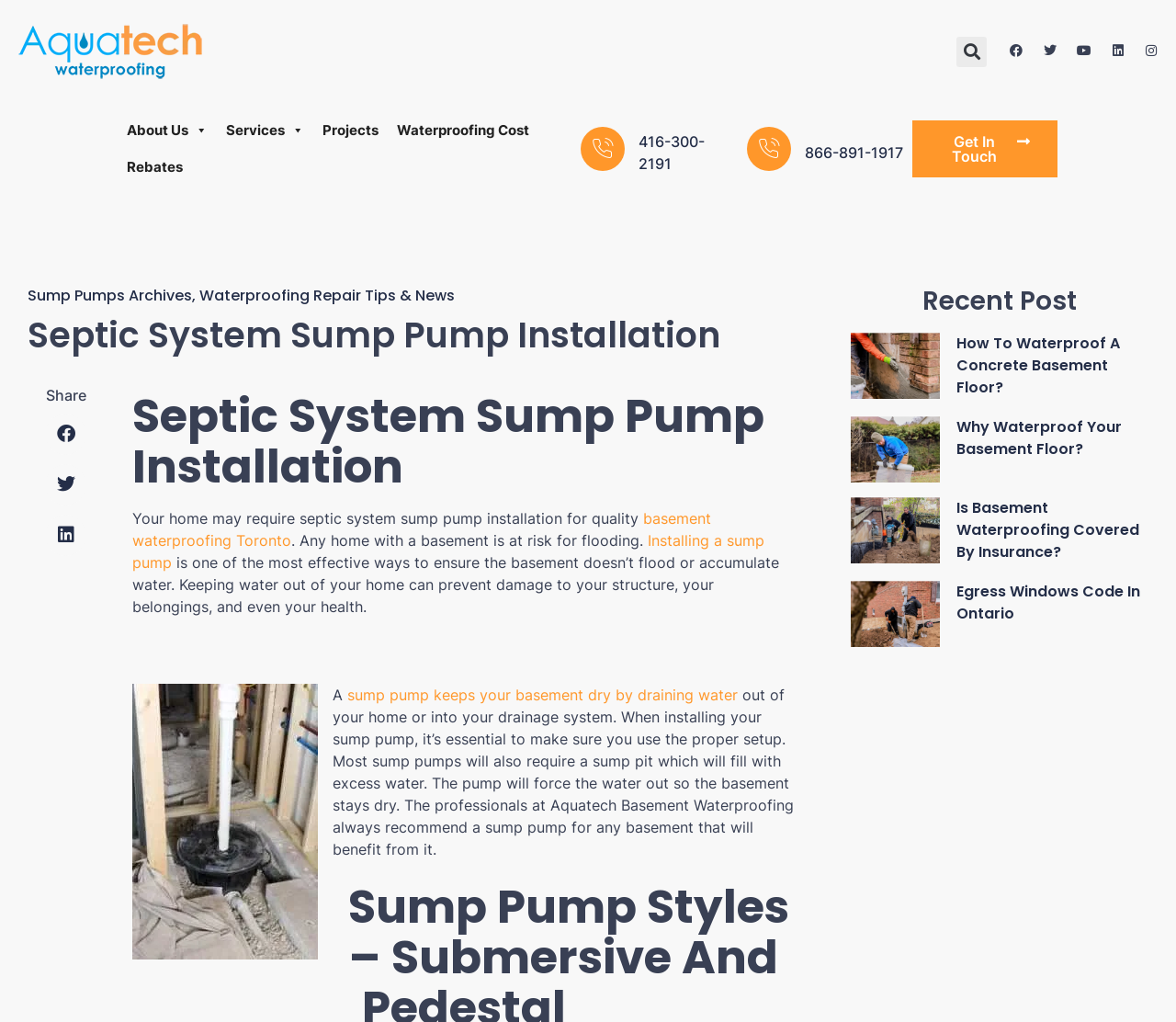Provide a comprehensive description of the webpage.

The webpage is about septic system sump pump installation, specifically highlighting the importance of basement waterproofing. At the top left corner, there is a logo of AquaTech Waterproofing, accompanied by a search bar and social media links. Below the logo, there is a navigation menu with links to "About Us", "Services", "Projects", "Waterproofing Cost", and "Rebates".

On the right side of the navigation menu, there are two phone numbers, "416-300-2191" and "866-891-1917", with links to contact the company. Below the phone numbers, there is a "Get In Touch" link.

The main content of the webpage starts with a heading "Septic System Sump Pump Installation" followed by a brief introduction to the importance of septic system sump pump installation for quality basement waterproofing. The text explains that installing a sump pump is one of the most effective ways to ensure the basement doesn't flood or accumulate water.

Below the introduction, there is an image related to sump pump repair, accompanied by a detailed explanation of how a sump pump works to keep the basement dry. The text also emphasizes the importance of proper setup and the role of professionals in installing sump pumps.

On the right side of the main content, there is a section titled "Recent Post" with three articles related to basement waterproofing, including "How To Waterproof A Concrete Basement Floor?", "Why Waterproof Your Basement Floor?", and "Egress Windows Code In Ontario". Each article has a heading and a link to read more.

At the bottom of the webpage, there are social media sharing buttons, allowing users to share the content on Facebook, Twitter, and LinkedIn.